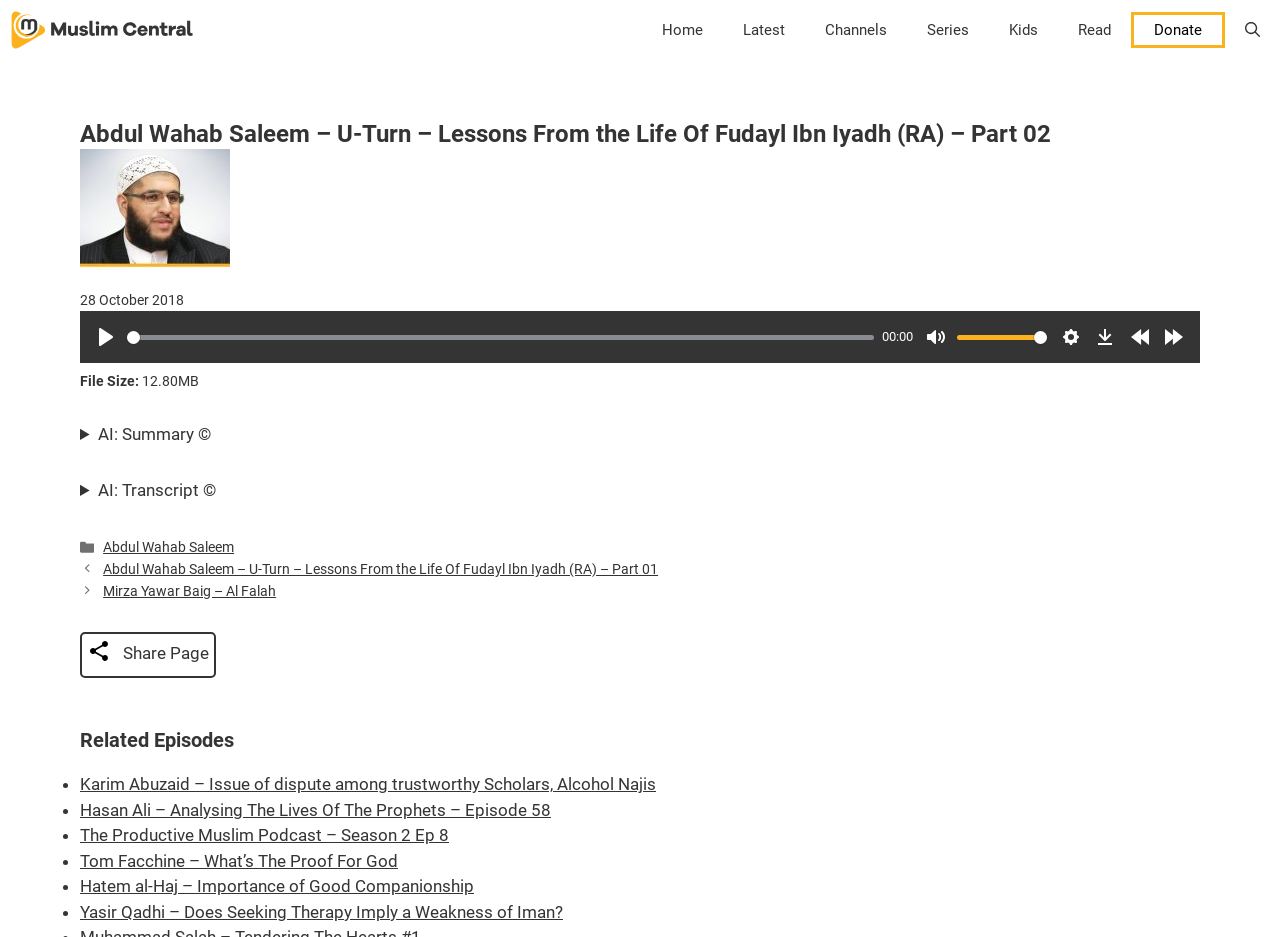Find the bounding box coordinates of the area to click in order to follow the instruction: "Open the search bar".

[0.957, 0.0, 1.0, 0.064]